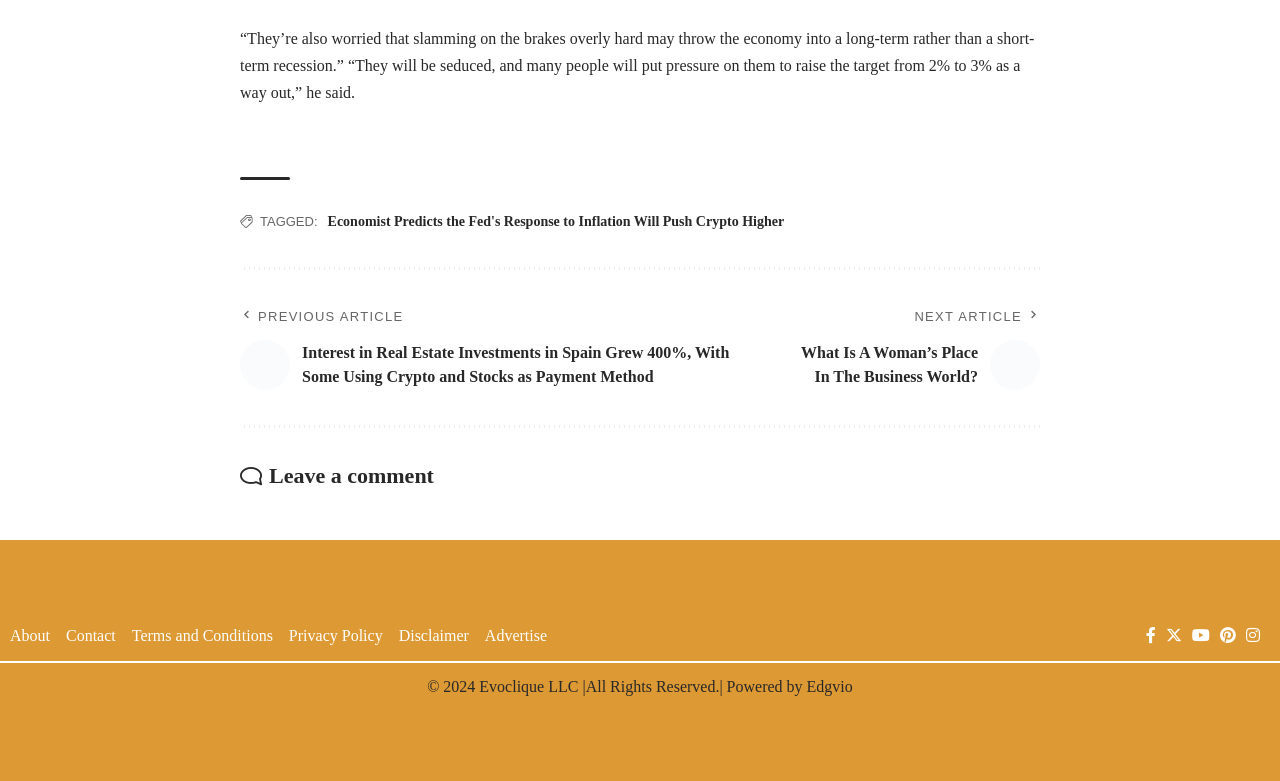Determine the bounding box coordinates of the section to be clicked to follow the instruction: "Check the Disclaimer". The coordinates should be given as four float numbers between 0 and 1, formatted as [left, top, right, bottom].

[0.311, 0.803, 0.366, 0.825]